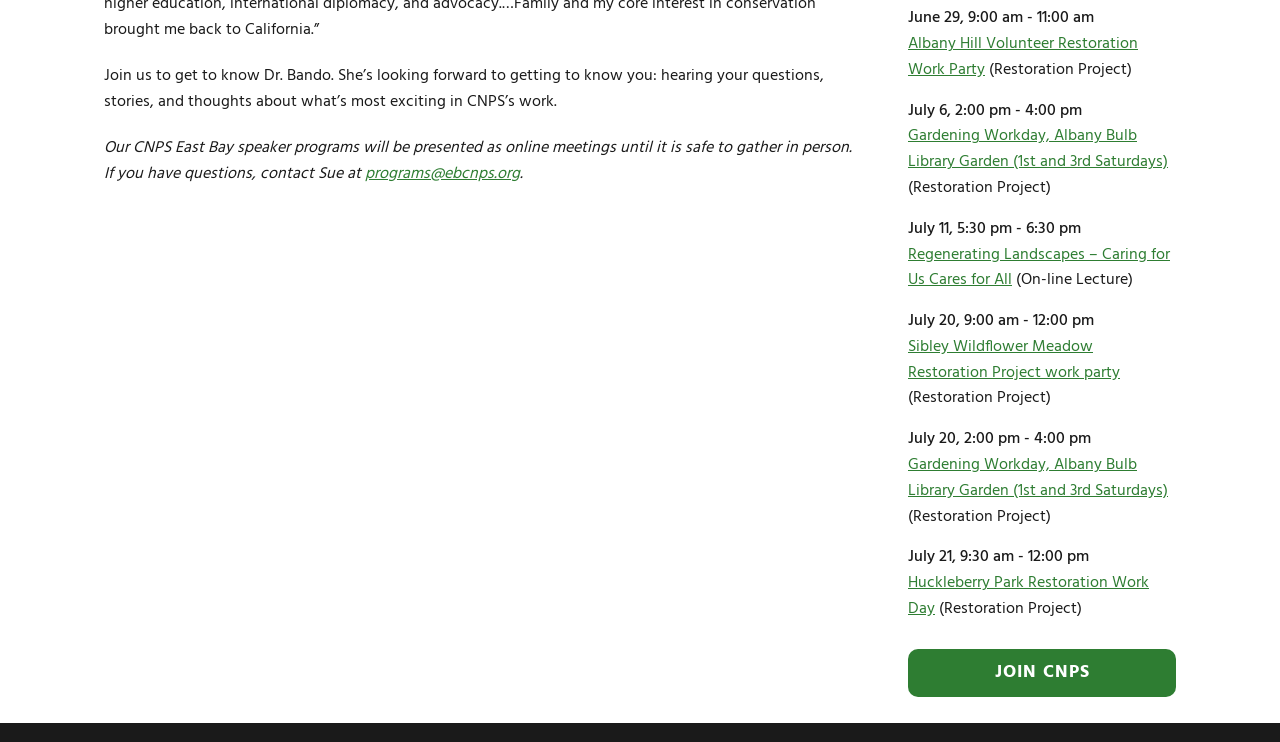Pinpoint the bounding box coordinates of the clickable area necessary to execute the following instruction: "Join the Albany Hill Volunteer Restoration Work Party". The coordinates should be given as four float numbers between 0 and 1, namely [left, top, right, bottom].

[0.709, 0.042, 0.889, 0.112]